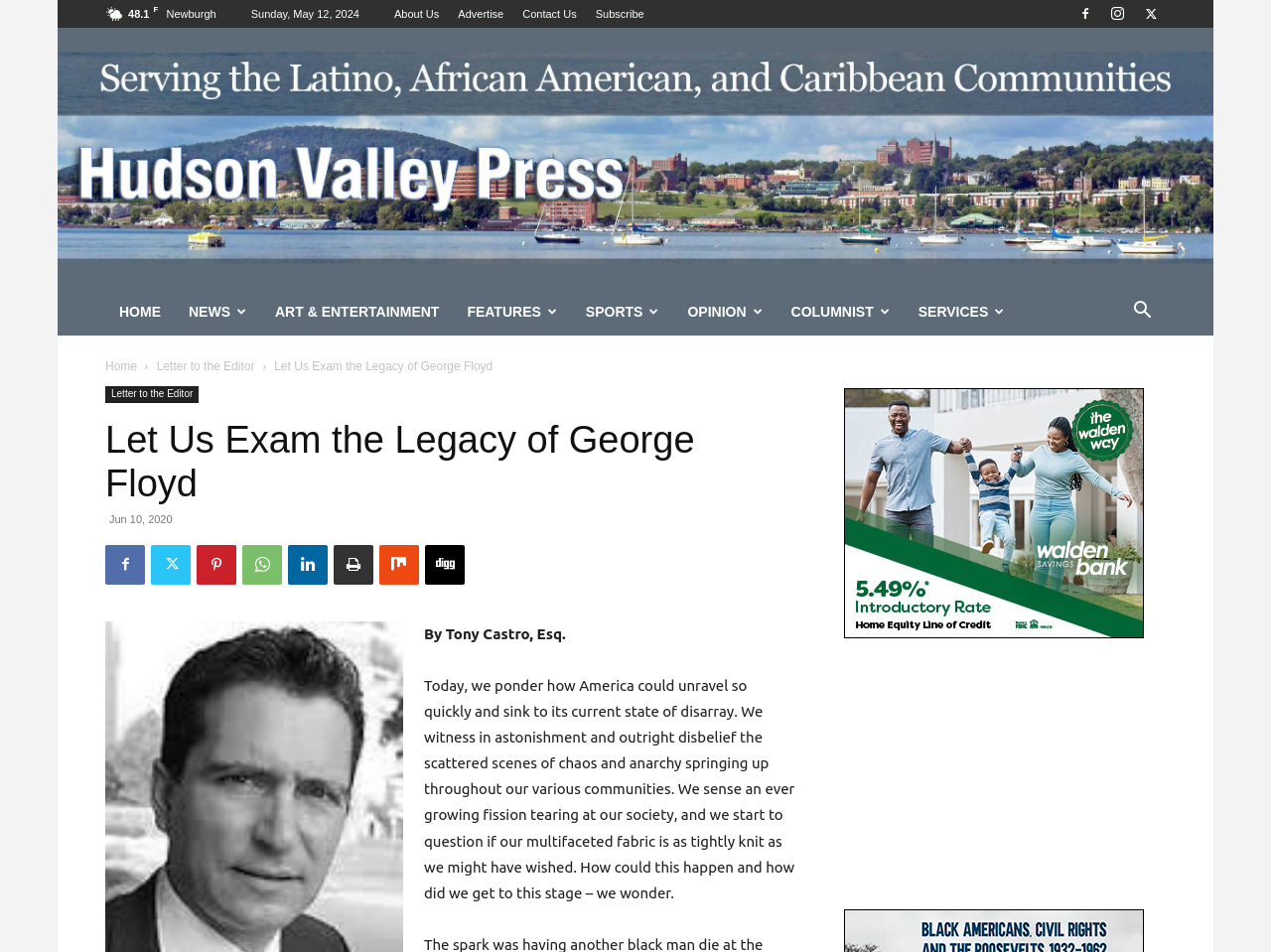Respond to the question with just a single word or phrase: 
What is the name of the publication?

Hudson Valley Press